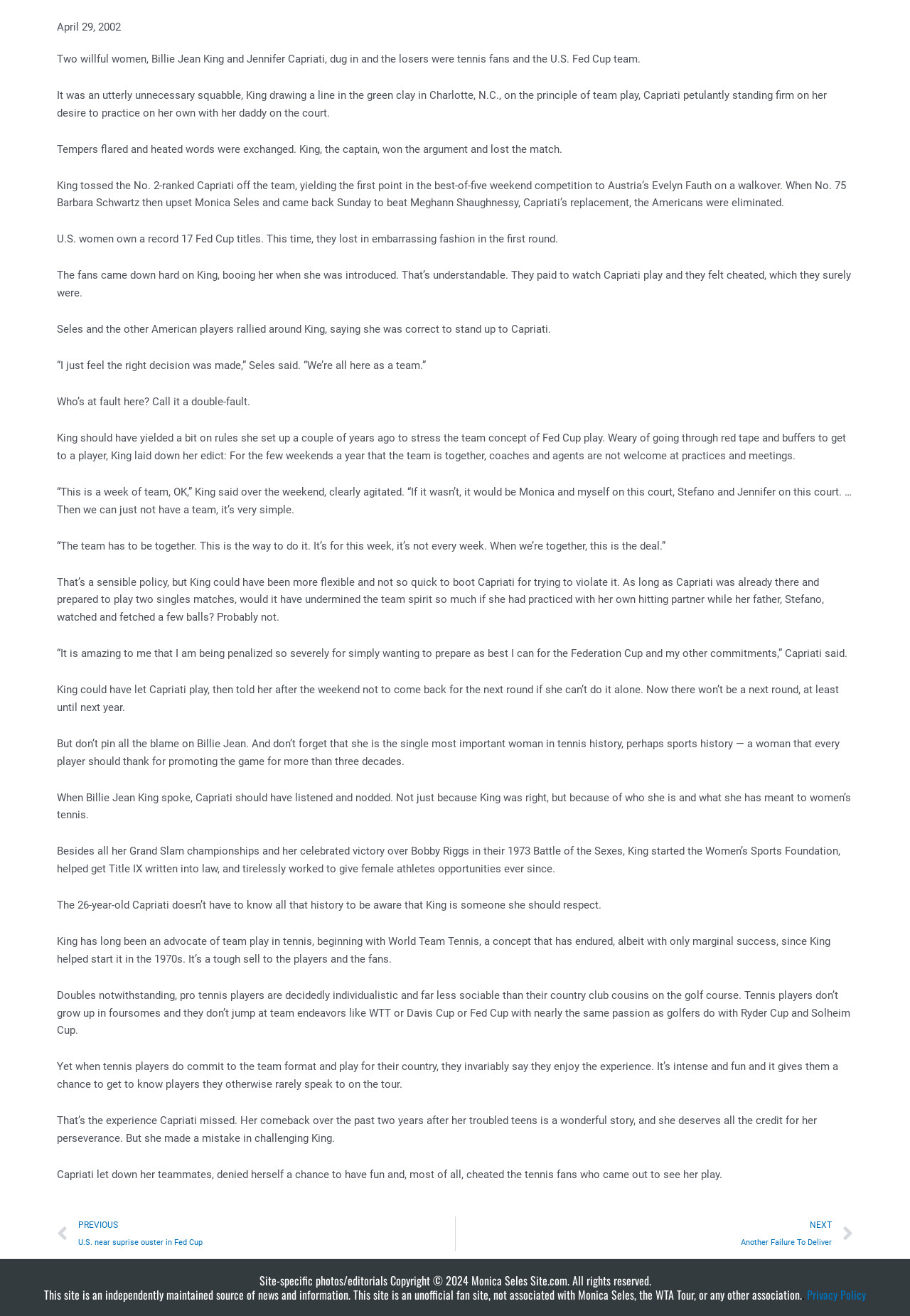Show the bounding box coordinates for the HTML element as described: "NextAnother Failure To DeliverNext".

[0.5, 0.924, 0.938, 0.951]